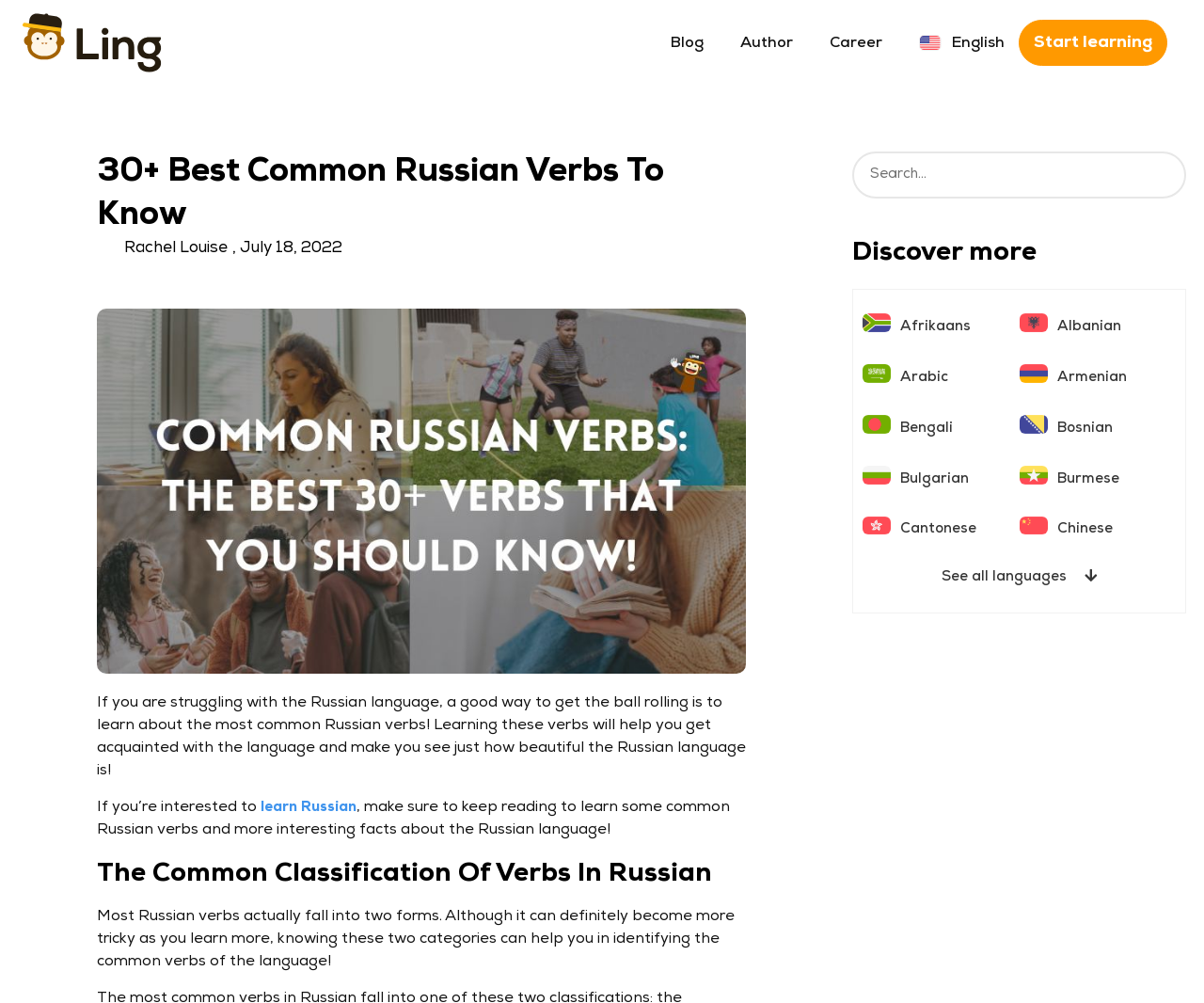Locate the heading on the webpage and return its text.

30+ Best Common Russian Verbs To Know